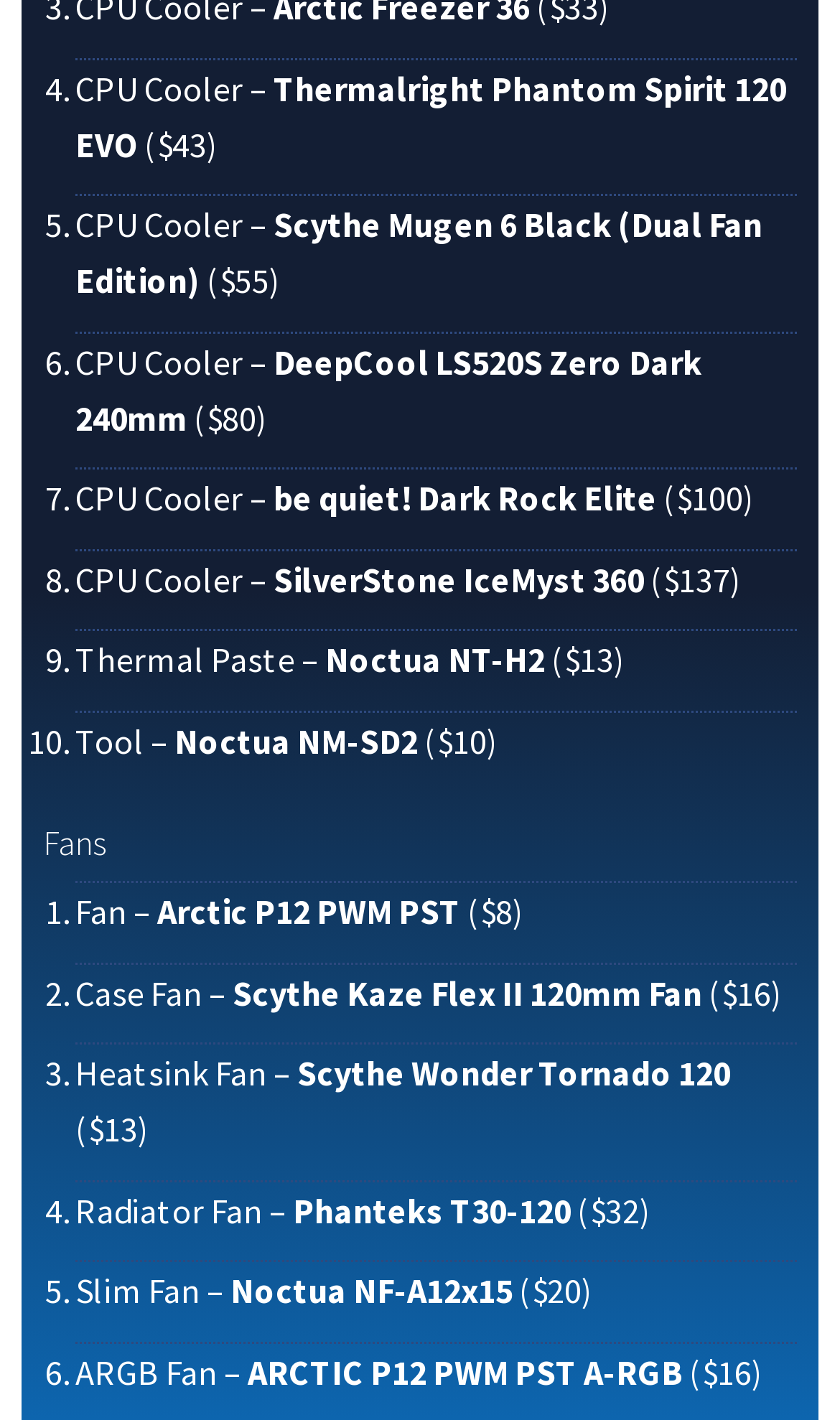Please identify the bounding box coordinates of the area I need to click to accomplish the following instruction: "Click on CPU Cooler".

[0.09, 0.046, 0.29, 0.077]